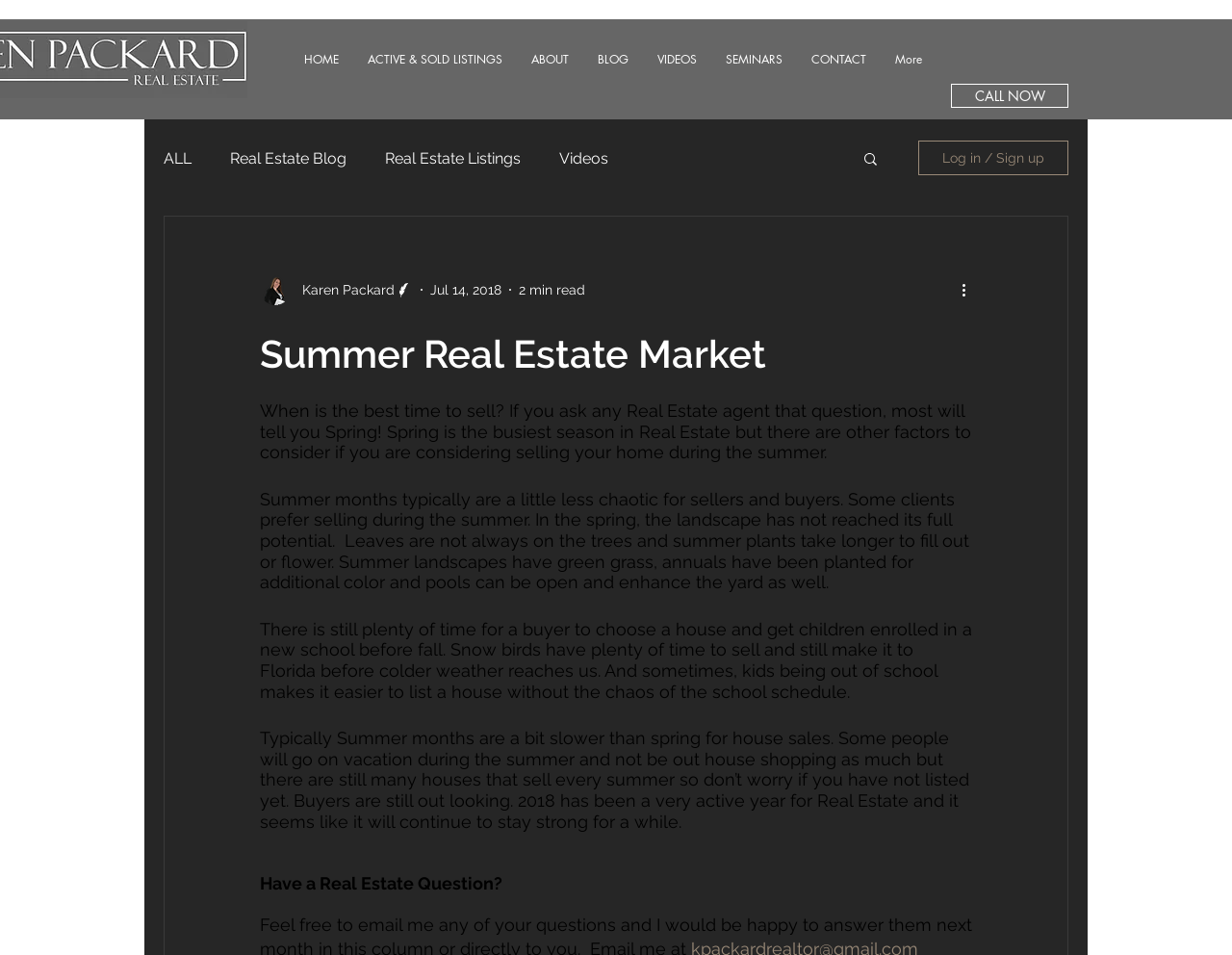Locate the primary heading on the webpage and return its text.

Summer Real Estate Market